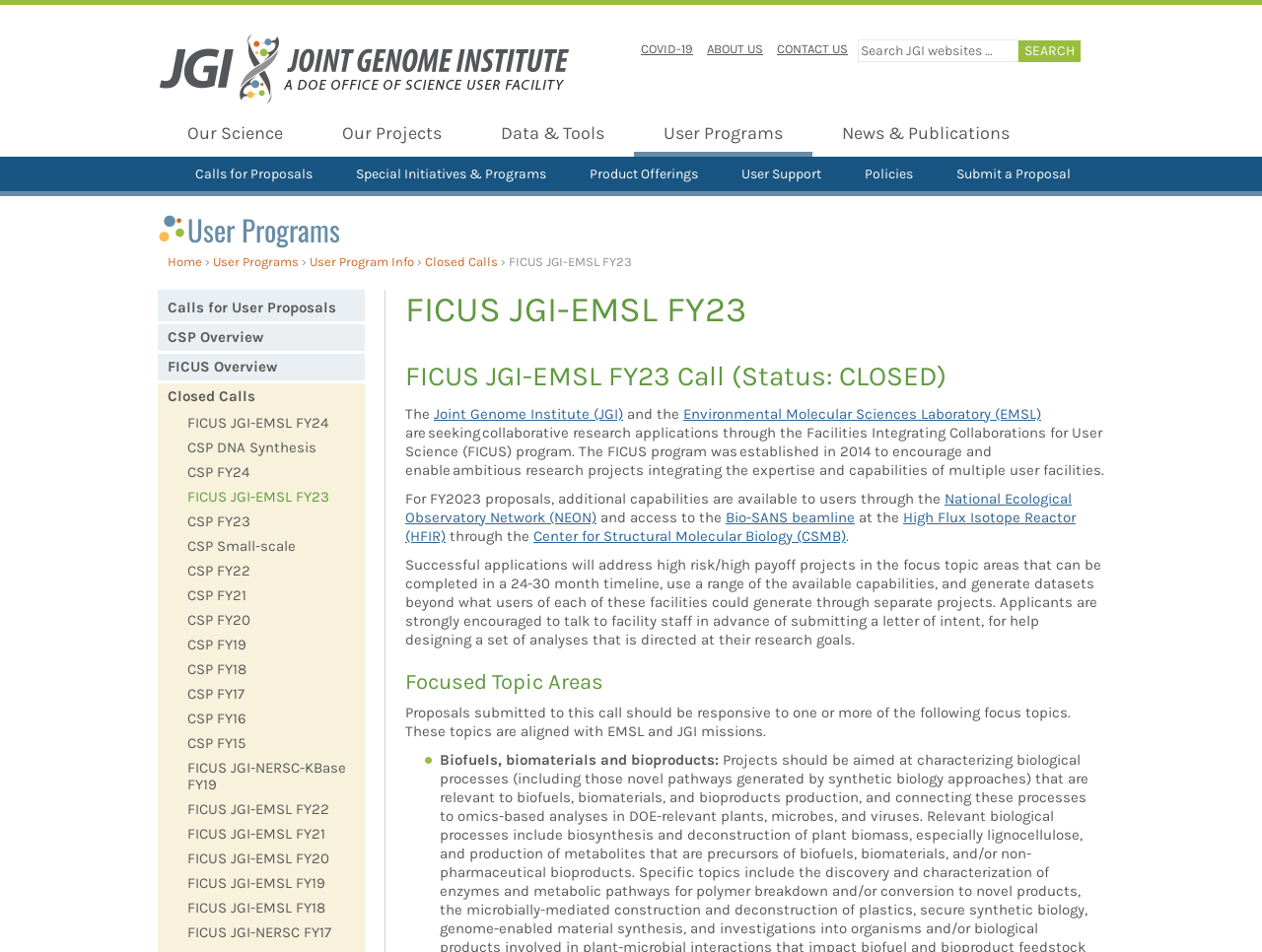Create an elaborate caption for the webpage.

This webpage is about the FICUS JGI-EMSL FY23 Call, which is a collaborative research application program. At the top of the page, there is a navigation menu with links to various sections, including "Our Science", "Our Projects", "Data & Tools", and "User Programs". Below the navigation menu, there is a search bar with a "Search" button.

The main content of the page is divided into several sections. The first section has a heading "FICUS JGI-EMSL FY23 Call (Status: CLOSED)" and provides an introduction to the program. The text explains that the program is seeking collaborative research applications and provides details about the program's goals and focus areas.

Below the introduction, there is a section with a heading "Focused Topic Areas" that lists several specific topics related to biofuels, biomaterials, and bioproducts. The section also provides information about the program's requirements and guidelines for applicants.

On the left side of the page, there is a menu with links to various calls for proposals, including the current FICUS JGI-EMSL FY23 Call, as well as previous calls. There are also links to overviews of the CSP and FICUS programs.

At the top right corner of the page, there are links to the DOE Joint Genome Institute, COVID-19 information, and the ABOUT US and CONTACT US sections.